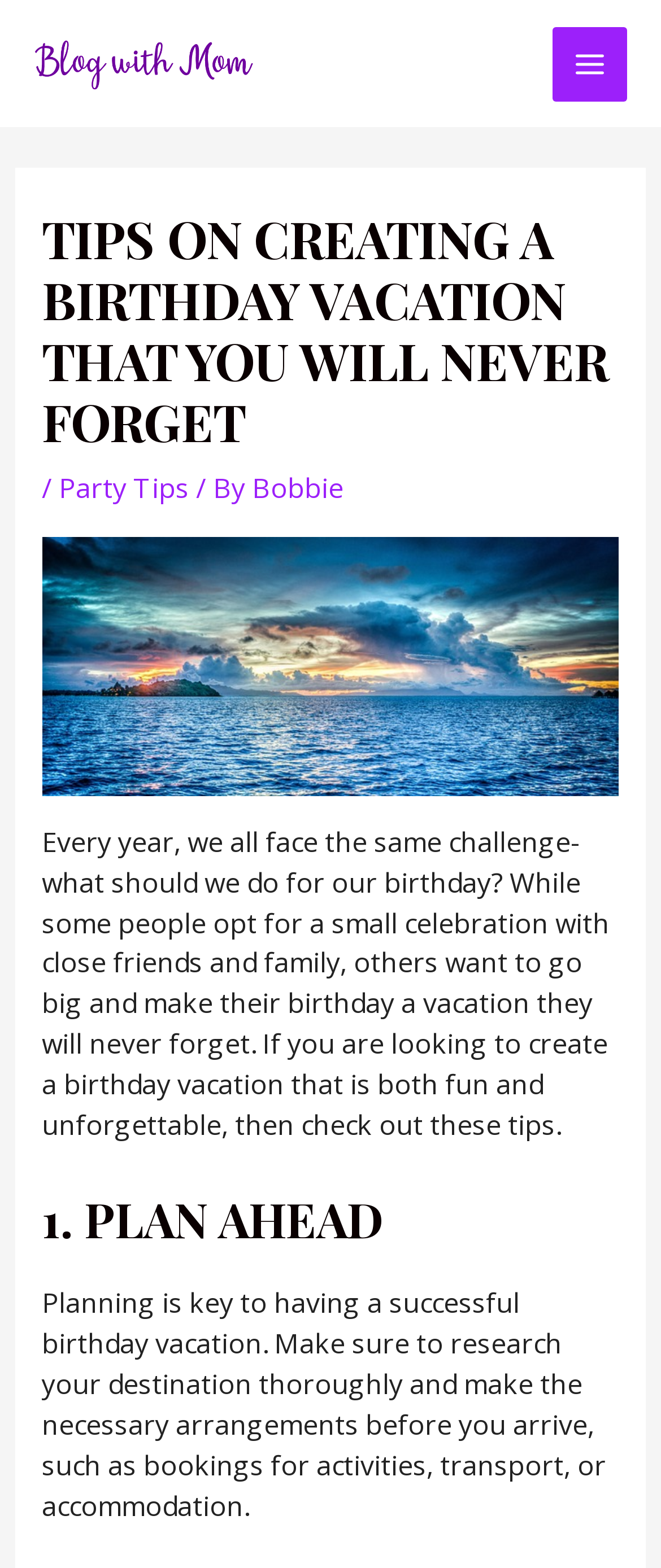Provide a one-word or short-phrase answer to the question:
What is the name of the blog?

Blog With Mom